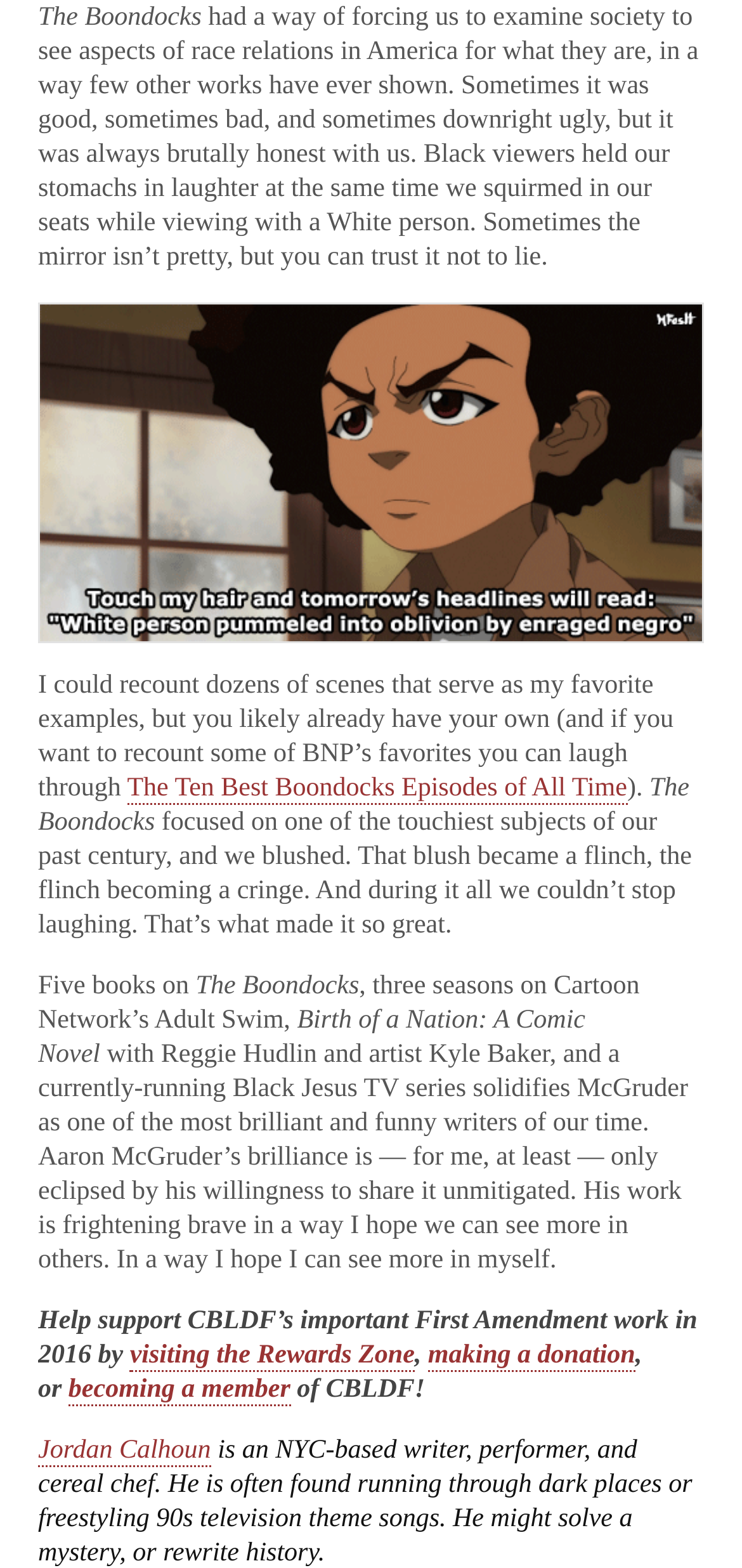Identify the bounding box coordinates for the UI element described by the following text: "becoming a member". Provide the coordinates as four float numbers between 0 and 1, in the format [left, top, right, bottom].

[0.092, 0.877, 0.391, 0.897]